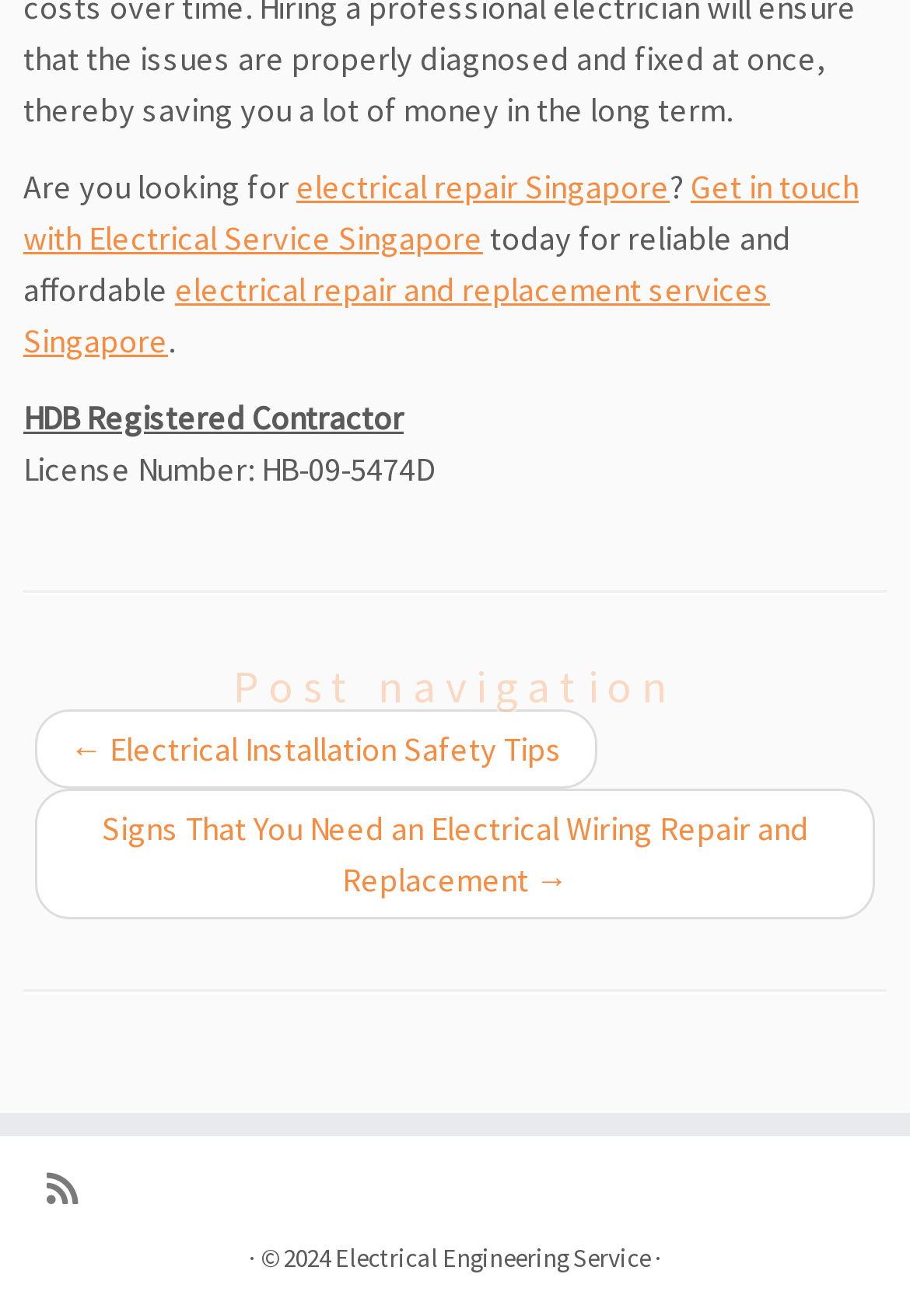Answer briefly with one word or phrase:
What is the text of the first link on the webpage?

electrical repair Singapore